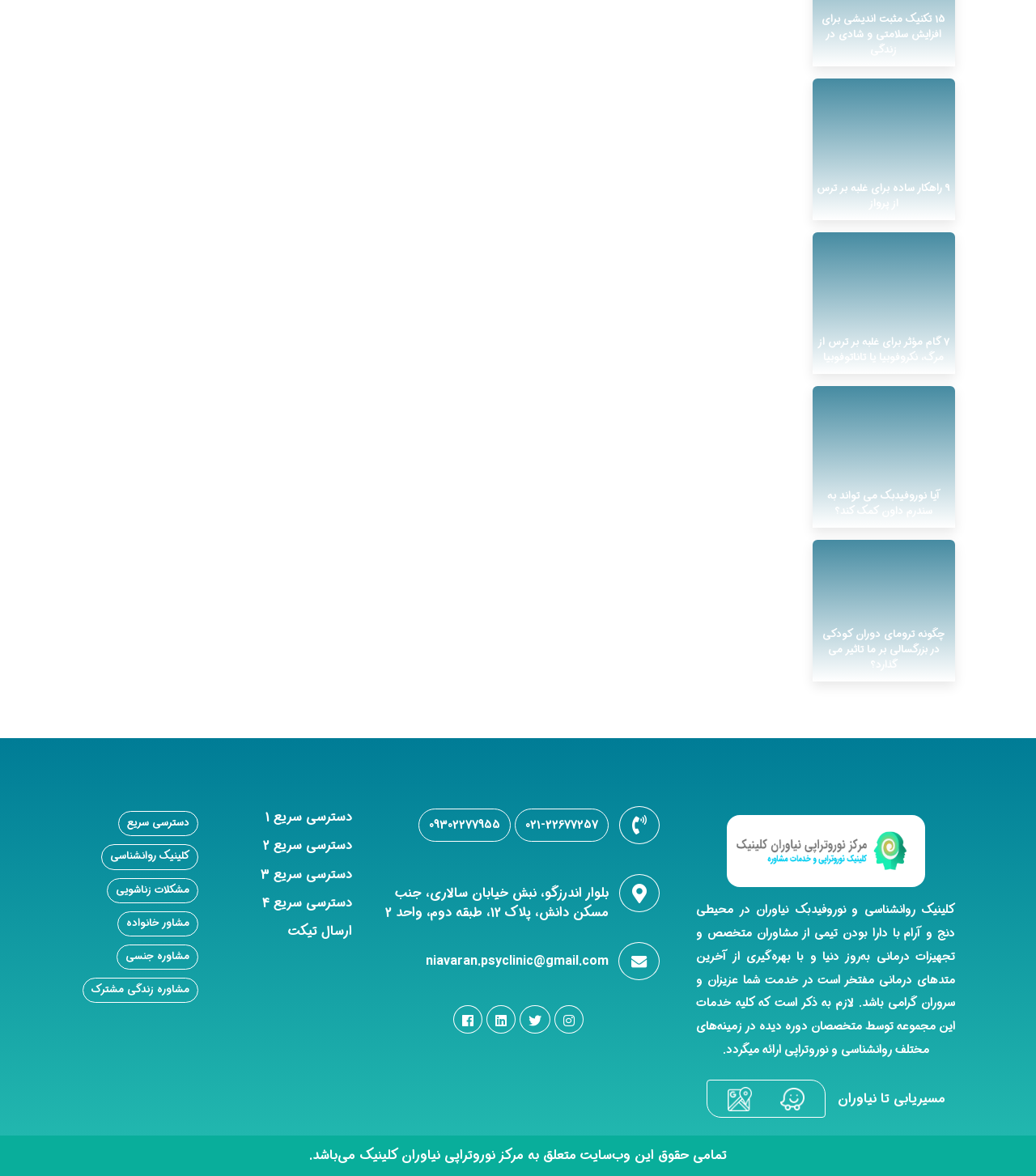Determine the bounding box coordinates of the clickable element necessary to fulfill the instruction: "Read about the impact of neurofeedback on Down syndrome". Provide the coordinates as four float numbers within the 0 to 1 range, i.e., [left, top, right, bottom].

[0.784, 0.328, 0.922, 0.449]